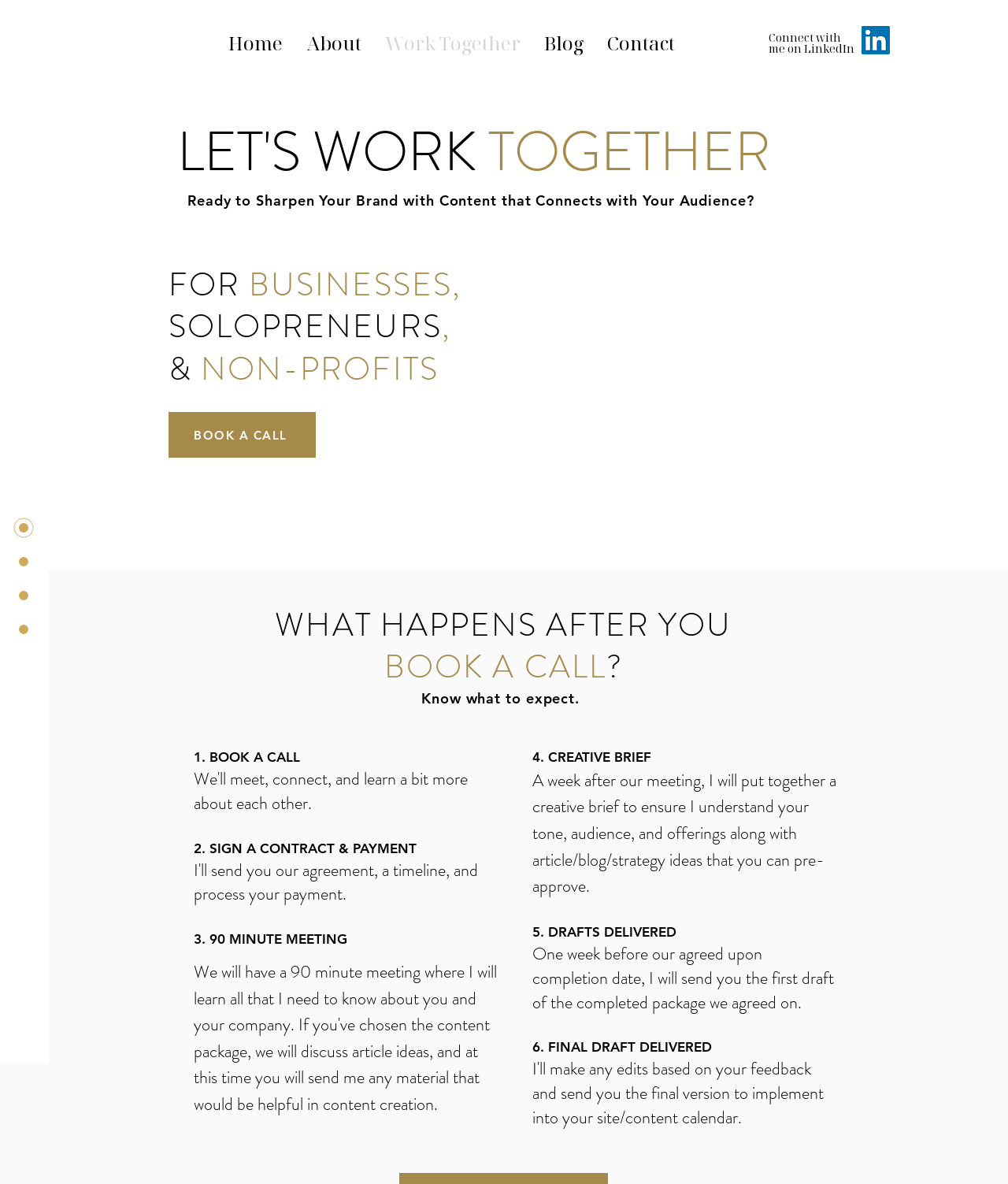Please answer the following question using a single word or phrase: What is the purpose of the 90-minute meeting?

To learn about the client